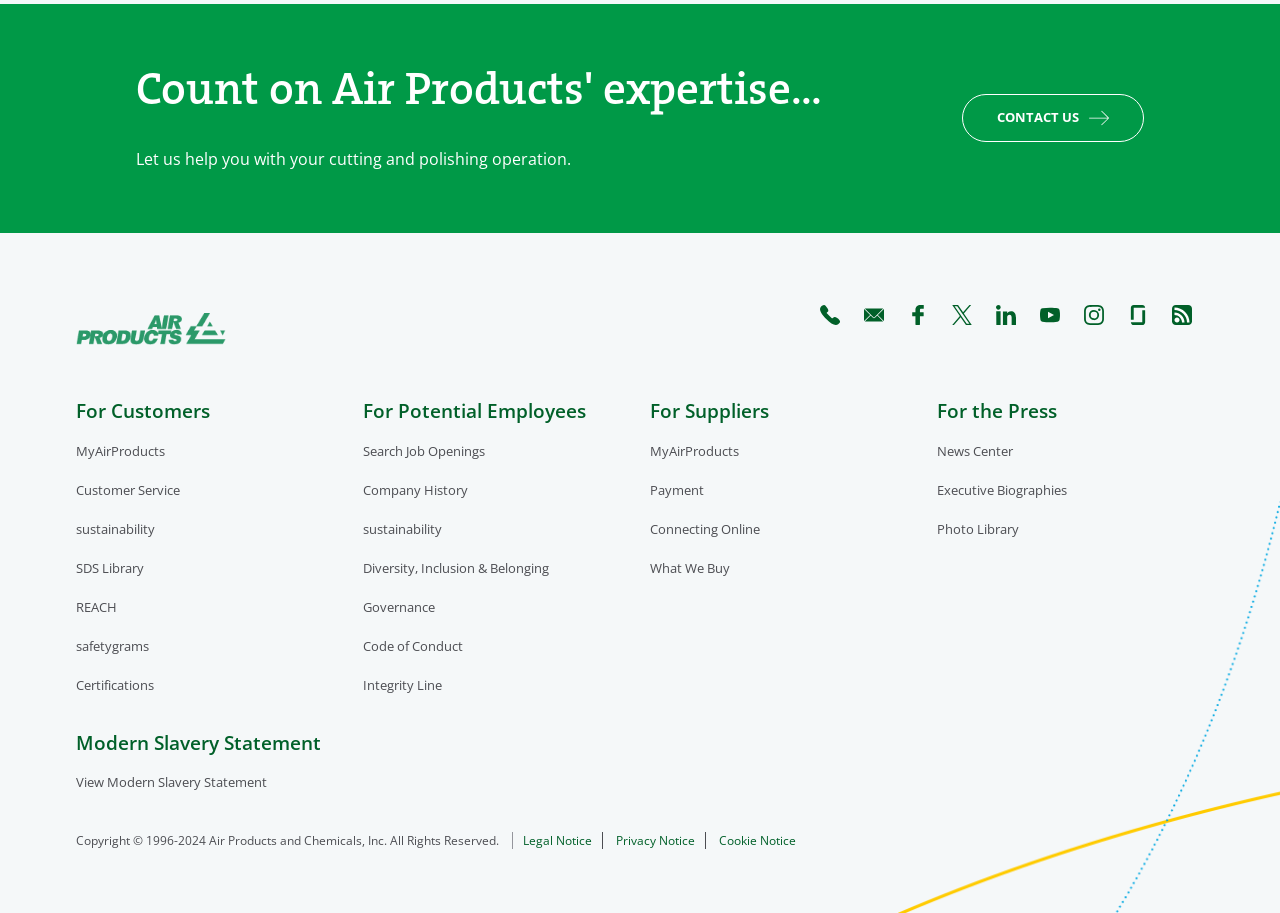Determine the bounding box coordinates of the UI element described below. Use the format (top-left x, top-left y, bottom-right x, bottom-right y) with floating point numbers between 0 and 1: Connecting Online

[0.508, 0.572, 0.594, 0.587]